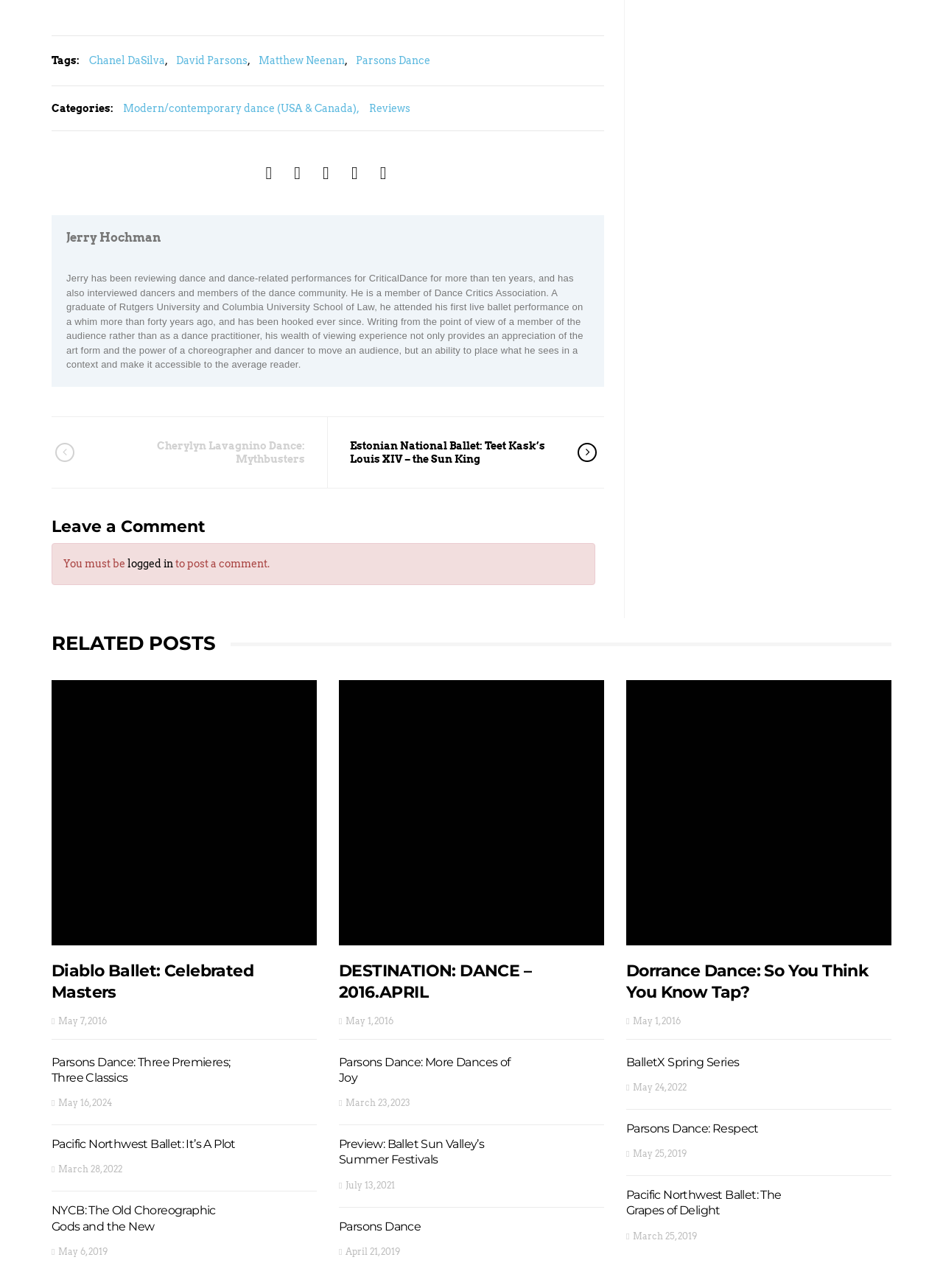What is the name of the dance company reviewed in the article 'Parsons Dance: Respect'?
Based on the content of the image, thoroughly explain and answer the question.

I found the answer by looking at the article section of the webpage, where there is an article titled 'Parsons Dance: Respect', which suggests that the dance company being reviewed is Parsons Dance.